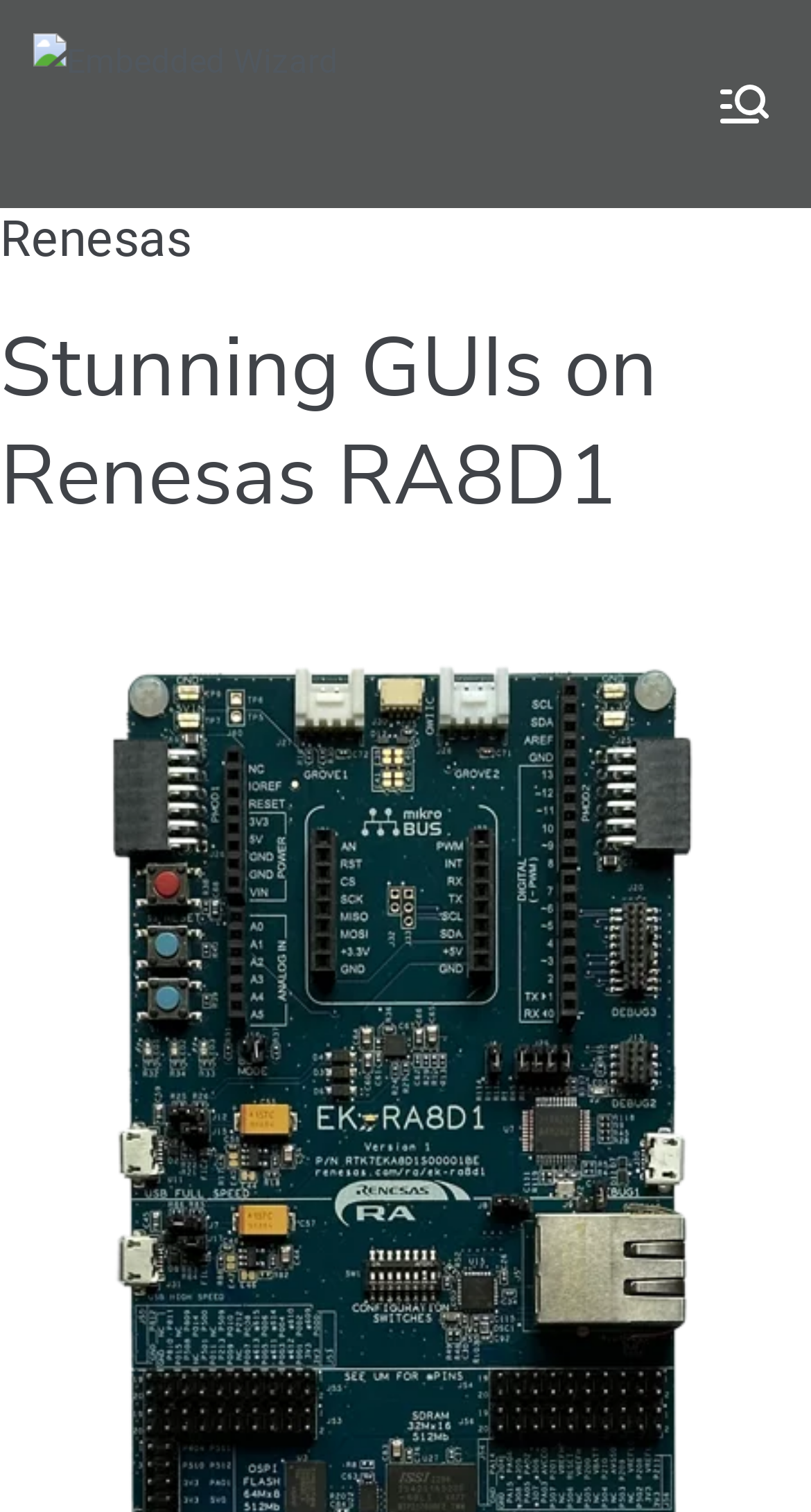What is the name of the microcontrollers group?
Answer briefly with a single word or phrase based on the image.

Renesas RA8D1